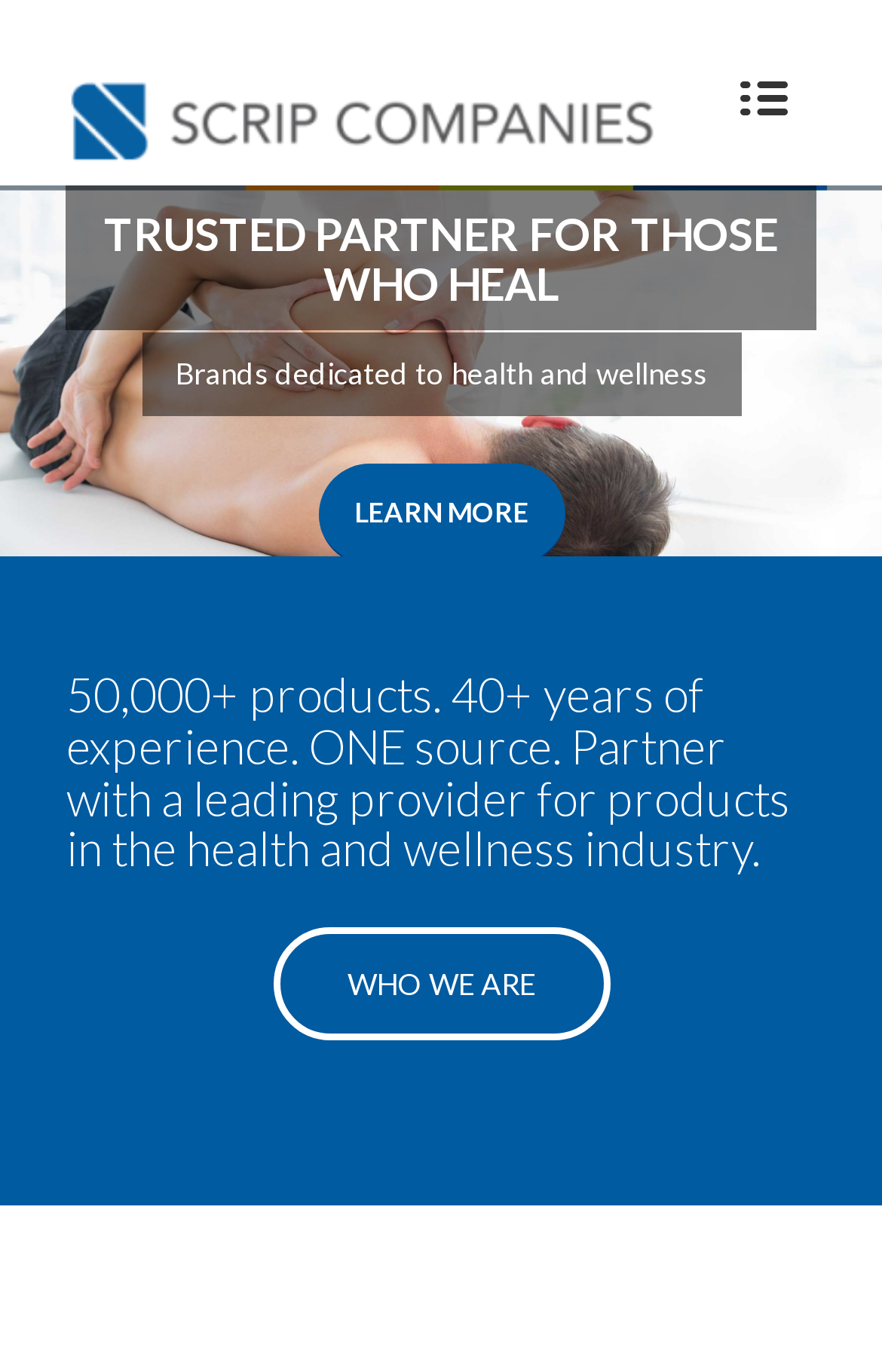Explain the contents of the webpage comprehensively.

The webpage is about Scrip Companies, a leading provider in the health and wellness industry. At the top left of the page, there is a logo of Scrip Companies, which is an image with a link to the company's homepage. 

Below the logo, there is a heading that reads "TRUSTED PARTNER FOR THOSE WHO HEAL" in a prominent position, taking up most of the width of the page. Underneath this heading, there is a brief description of the company, stating that they are "Brands dedicated to health and wellness". 

To the right of this description, there is a "LEARN MORE" link. Further down the page, there is a heading that summarizes the company's capabilities, stating that they offer "50,000+ products. 40+ years of experience. ONE source. Partner with a leading provider for products in the health and wellness industry." 

At the bottom of the page, there are several links, including "WHO WE ARE" and pagination links (1, 2, 3) that allow users to navigate through the content. There are also some hidden links for previous and next navigation, but they are not visible to the user.